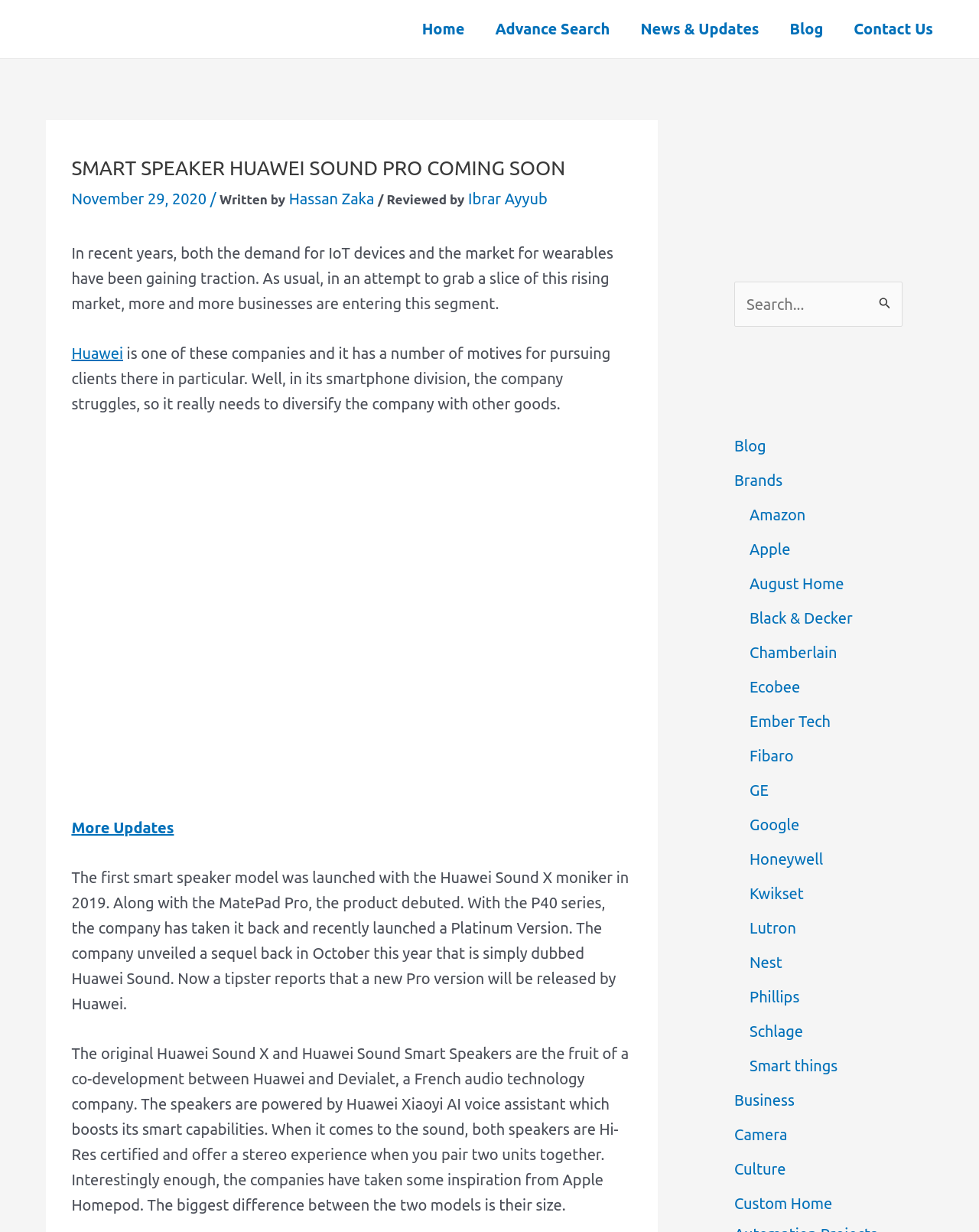Select the bounding box coordinates of the element I need to click to carry out the following instruction: "Click on Home".

[0.415, 0.002, 0.49, 0.045]